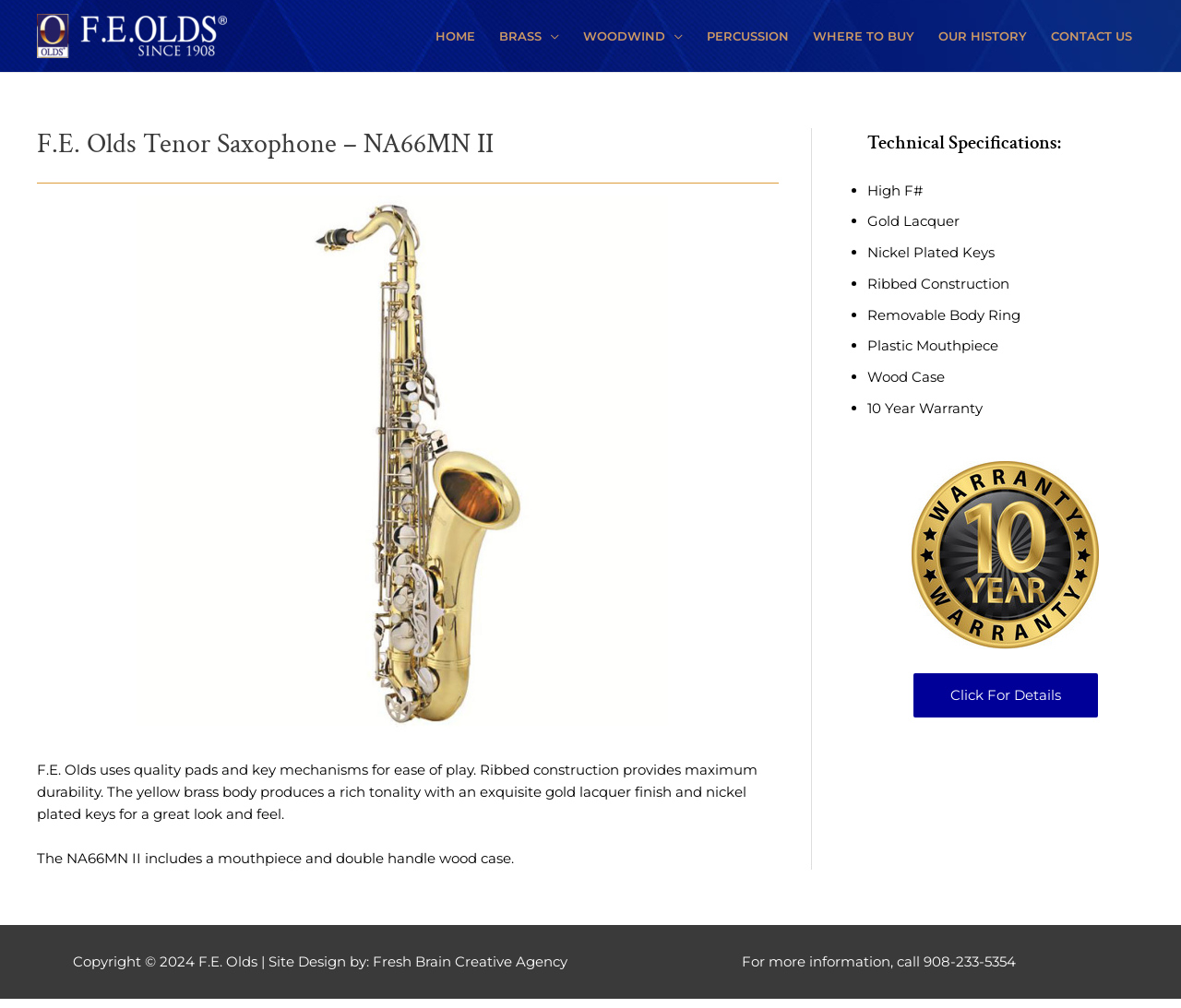Locate the coordinates of the bounding box for the clickable region that fulfills this instruction: "Click on the HOME link".

[0.359, 0.004, 0.412, 0.068]